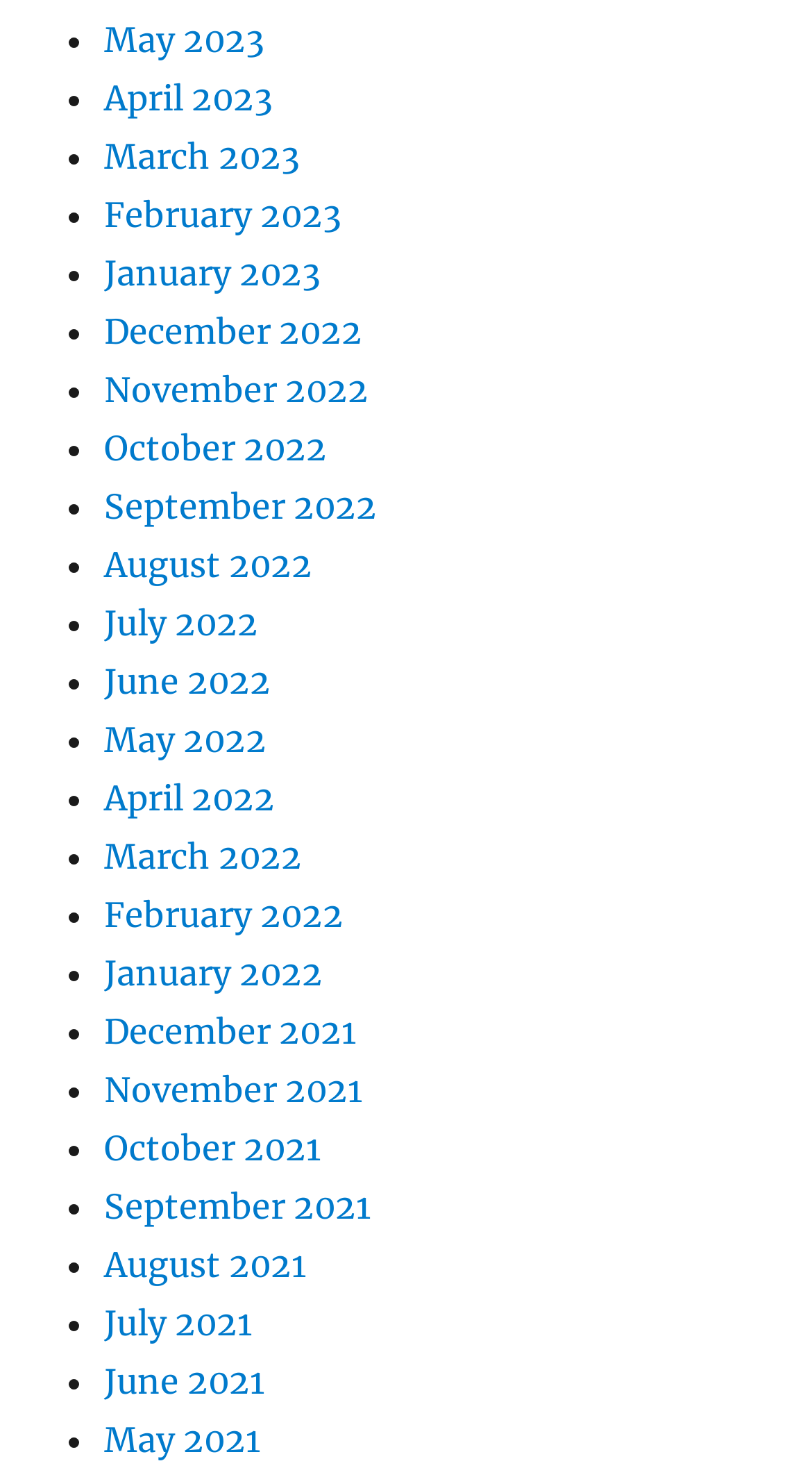Identify the bounding box coordinates of the specific part of the webpage to click to complete this instruction: "click on Community Gardening".

None